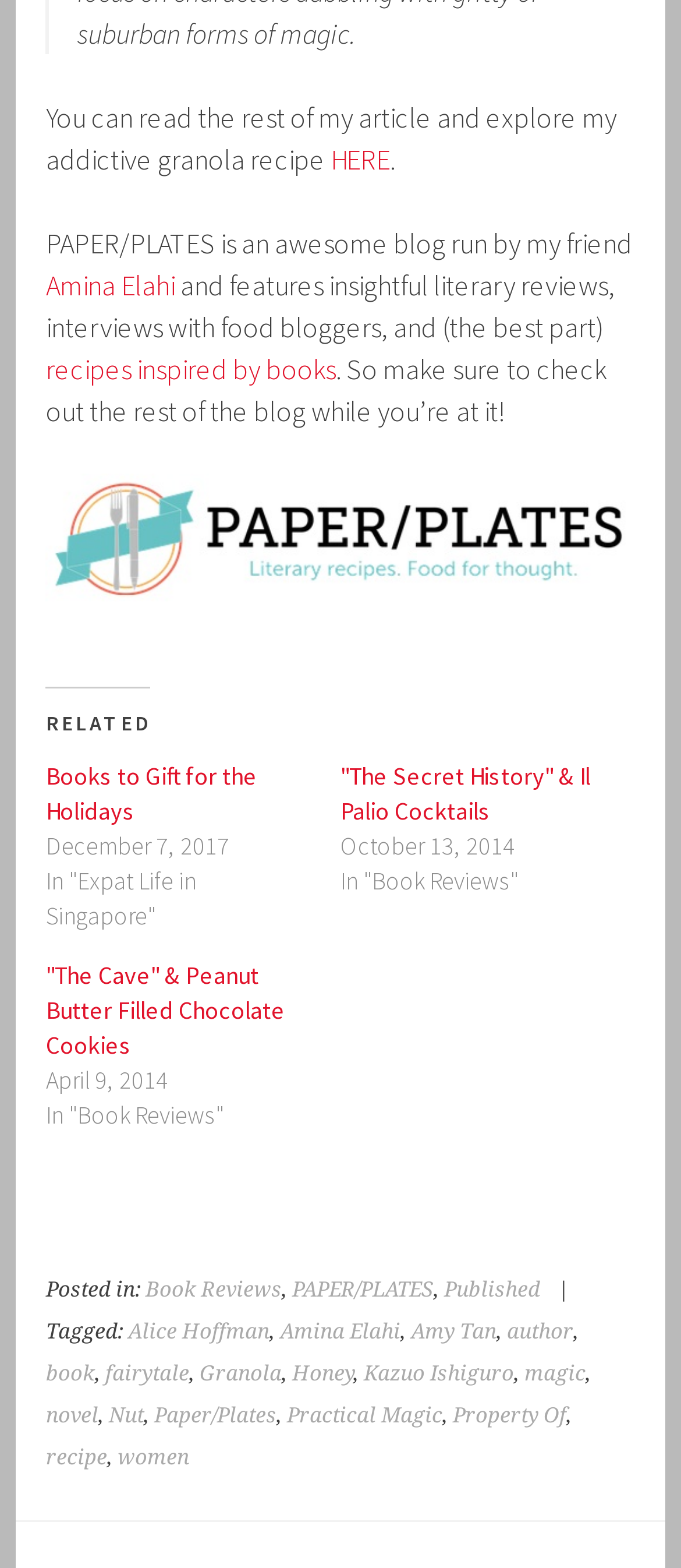Determine the bounding box coordinates of the region I should click to achieve the following instruction: "Explore recipes inspired by books". Ensure the bounding box coordinates are four float numbers between 0 and 1, i.e., [left, top, right, bottom].

[0.068, 0.224, 0.493, 0.246]